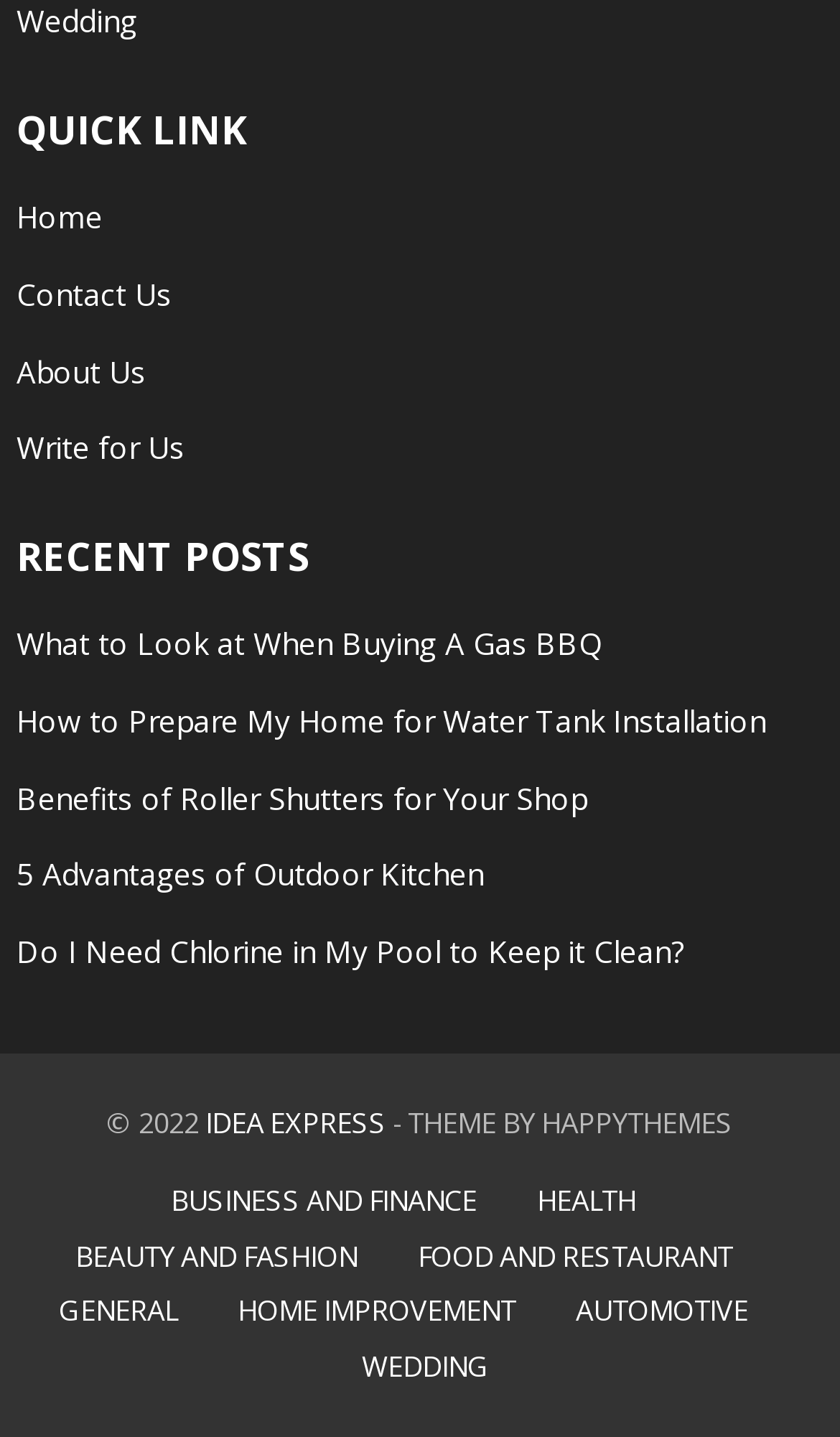Please respond to the question with a concise word or phrase:
What is the purpose of the links at the top of the webpage?

Navigation